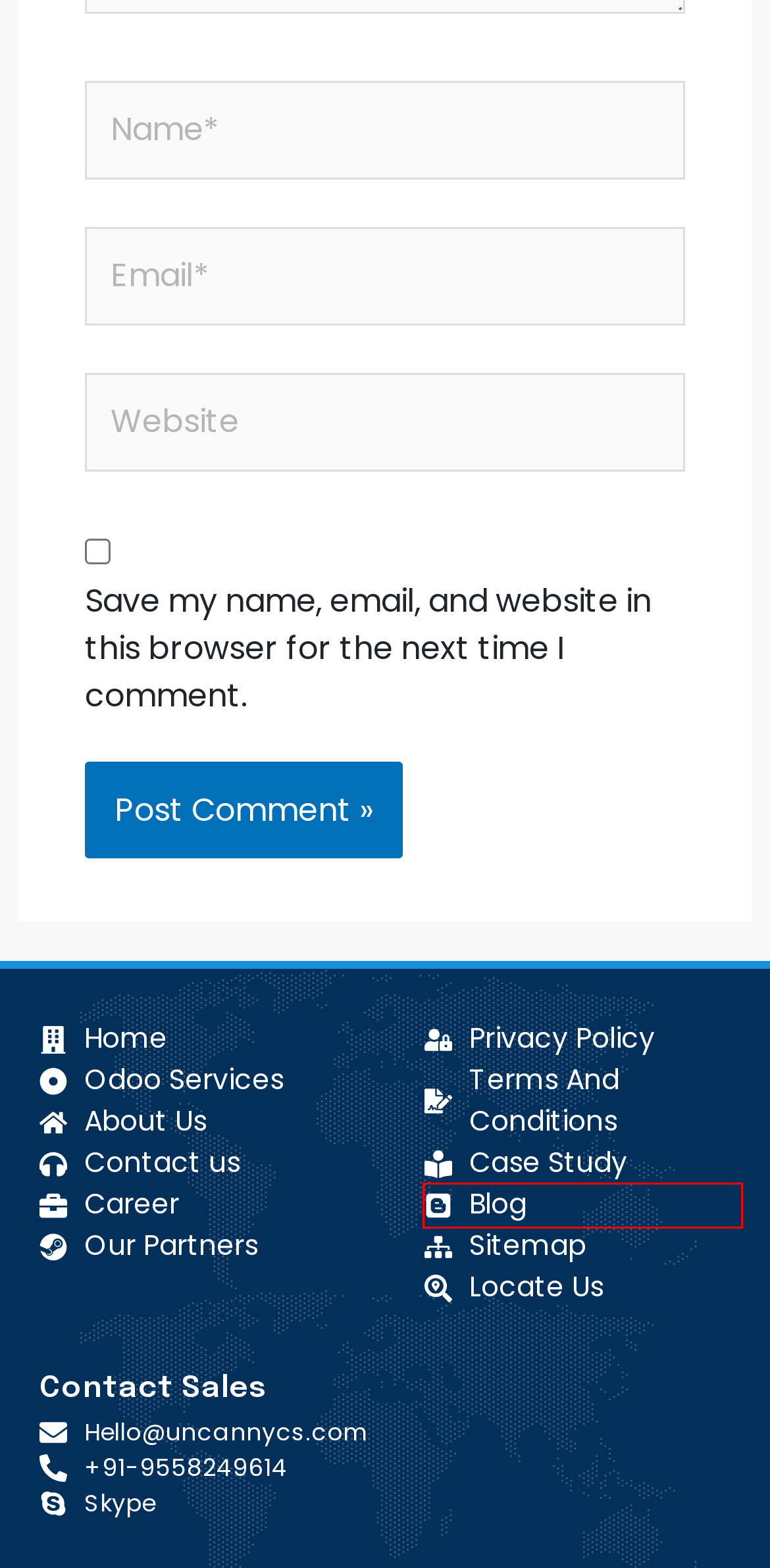Review the webpage screenshot provided, noting the red bounding box around a UI element. Choose the description that best matches the new webpage after clicking the element within the bounding box. The following are the options:
A. About our company- Uncanny Consulting Services LLP
B. Privacy Policy - Uncanny Consulting Services LLP
C. Odoo Development Services | Odoo Development Company USA
D. Blog - Uncanny Consulting Services LLP
E. A Detailed Introduction to Shopify for Beginners | Uncannycs
F. uncanny, Author at Uncanny Consulting Services LLP
G. Contact Us - Uncanny Consulting Services LLP
H. Terms And Conditions - Uncanny Consulting Services LLP

D